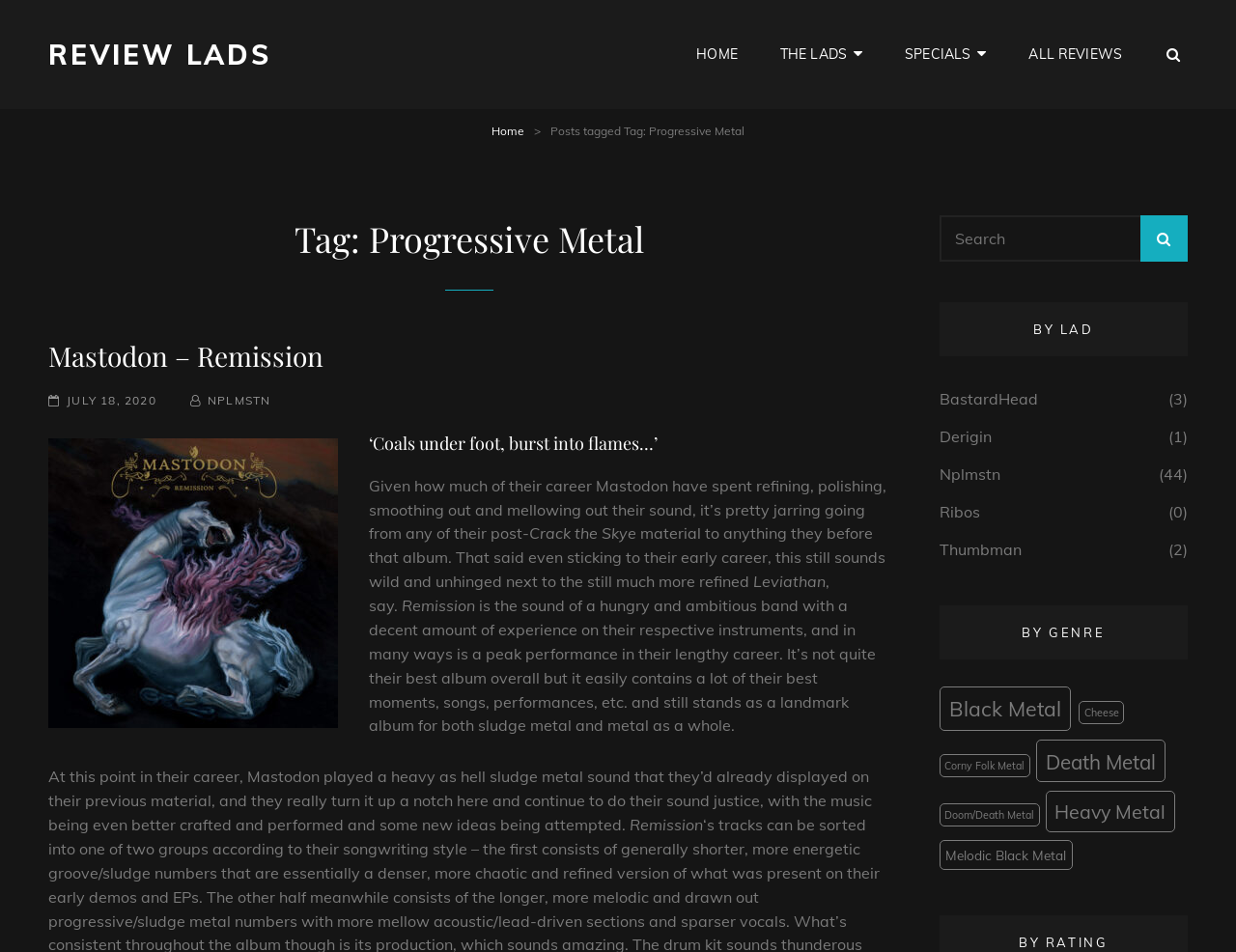Locate the bounding box coordinates of the element's region that should be clicked to carry out the following instruction: "Search for something". The coordinates need to be four float numbers between 0 and 1, i.e., [left, top, right, bottom].

[0.923, 0.226, 0.961, 0.274]